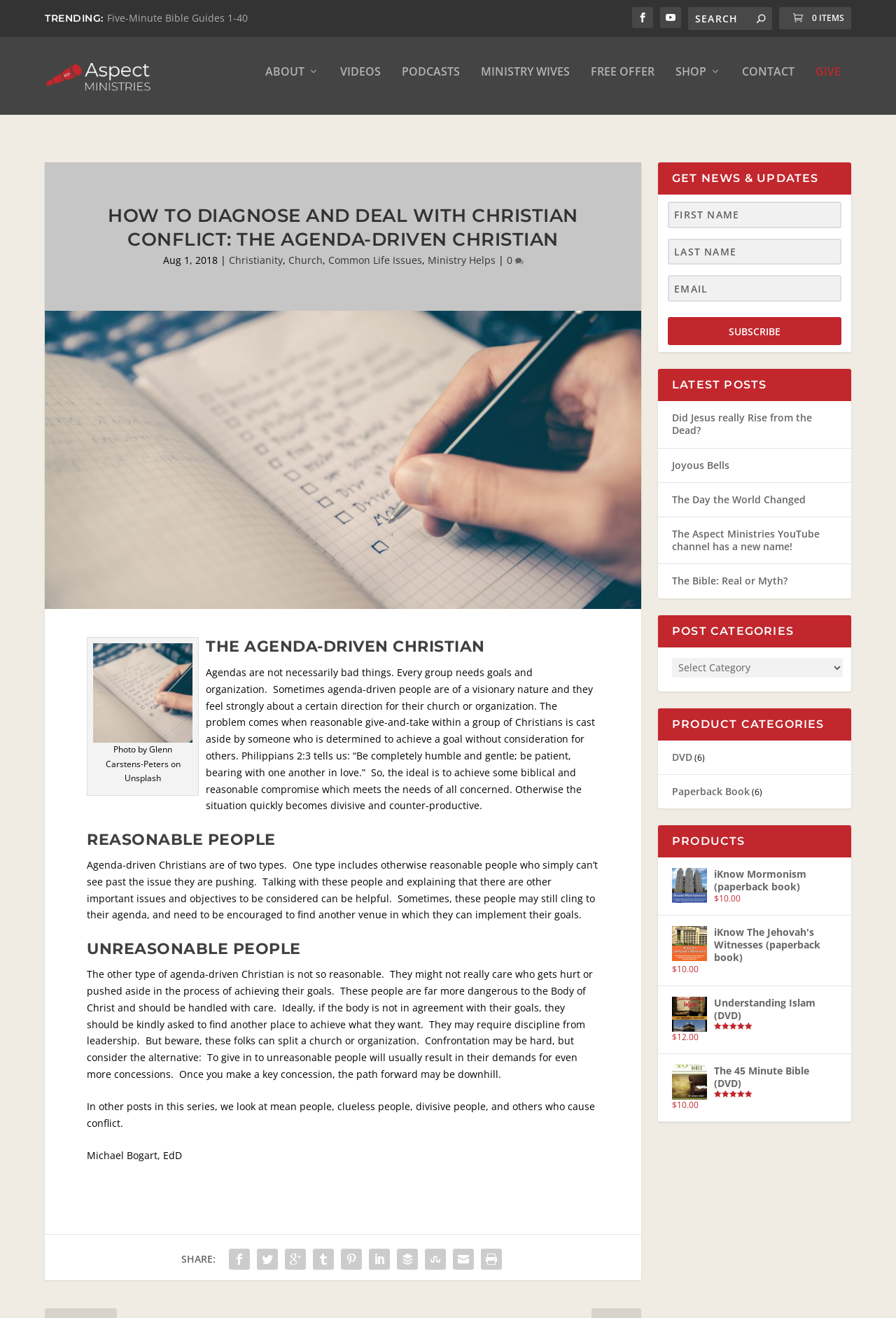Could you determine the bounding box coordinates of the clickable element to complete the instruction: "Subscribe to get news and updates"? Provide the coordinates as four float numbers between 0 and 1, i.e., [left, top, right, bottom].

[0.745, 0.225, 0.939, 0.247]